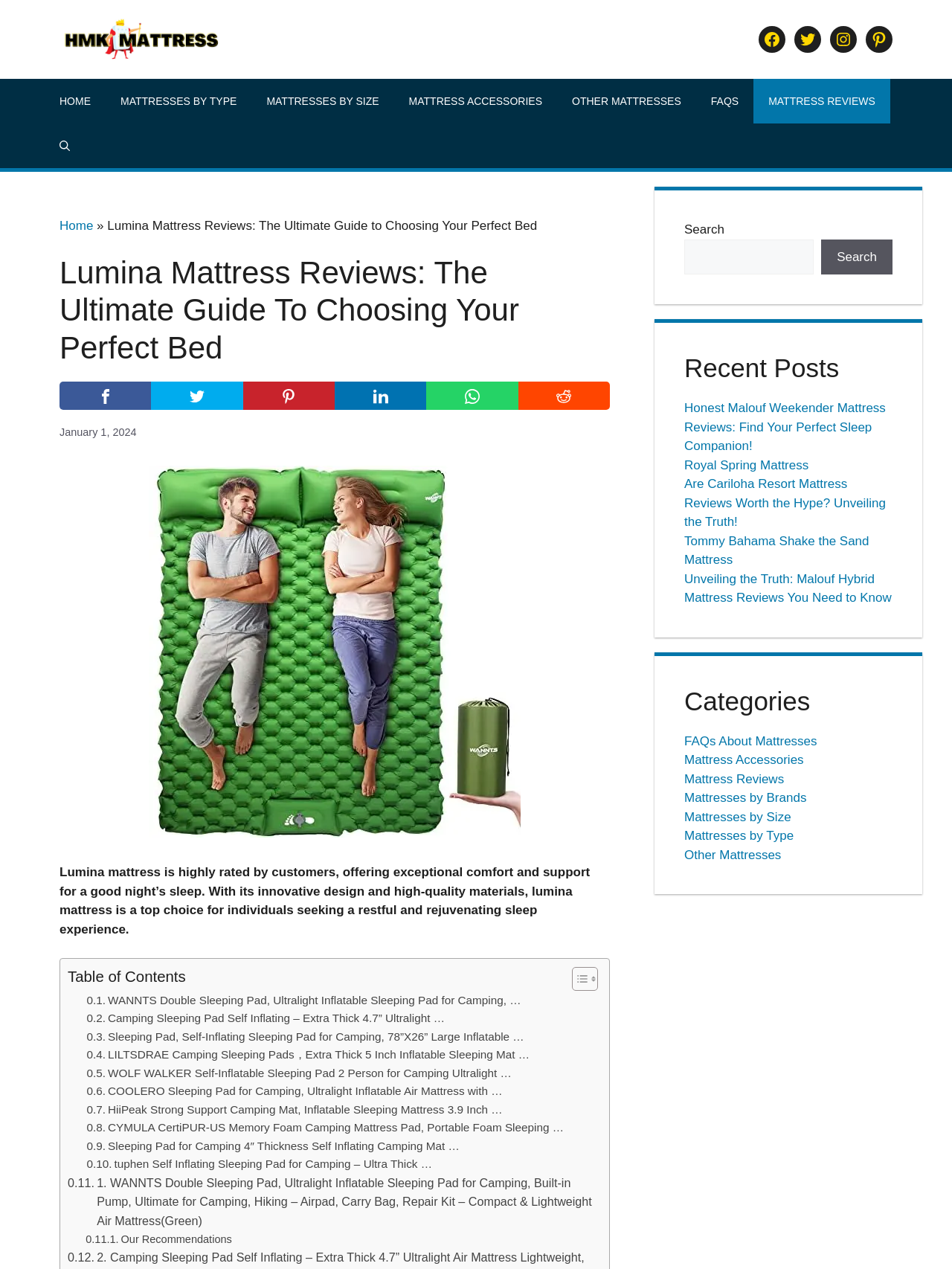What is the main topic of this webpage?
Please provide a detailed and comprehensive answer to the question.

Based on the webpage's title 'Lumina Mattress Reviews: The Ultimate Guide To Choosing Your Perfect Bed' and the content of the webpage, it is clear that the main topic of this webpage is reviewing Lumina mattresses and providing a guide for choosing the perfect bed.